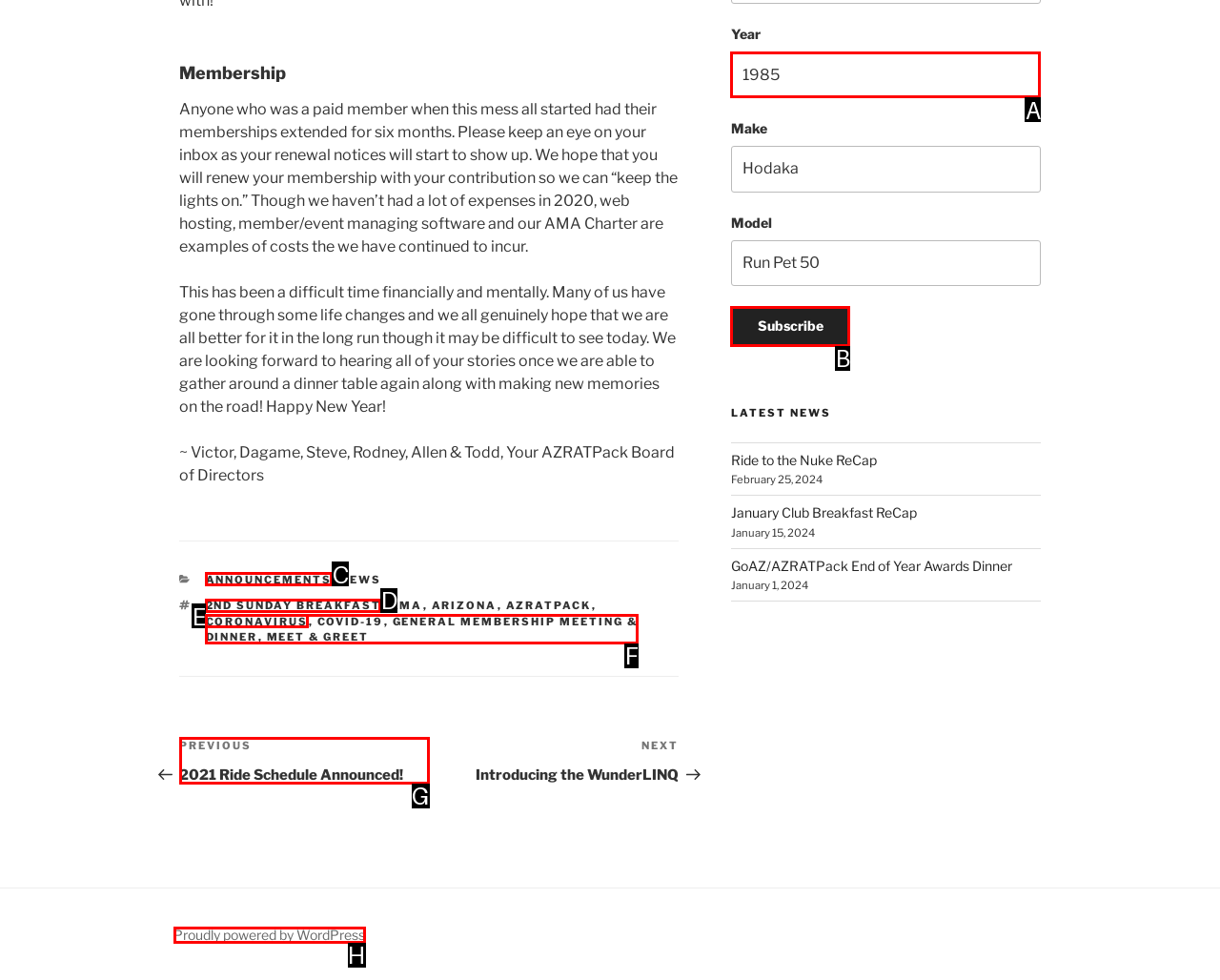Select the correct HTML element to complete the following task: Enter a year in the 'Year' field
Provide the letter of the choice directly from the given options.

A